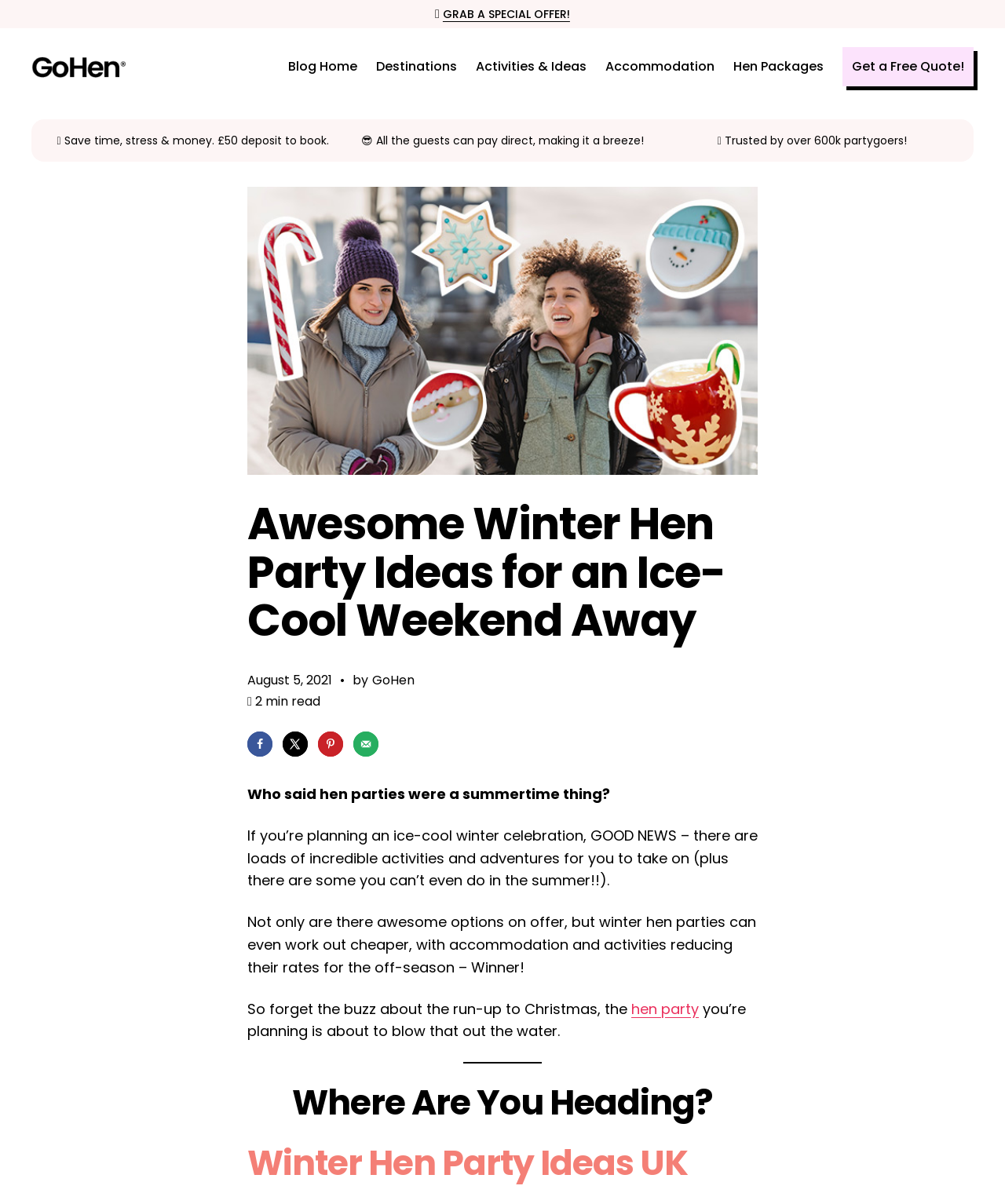What is the theme of the article?
Please provide a detailed and comprehensive answer to the question.

The theme of the article is winter hen party, which is evident from the title 'Awesome Winter Hen Party Ideas for an Ice-Cool Weekend Away' and the content of the article, which discusses ideas and activities for a winter hen party.